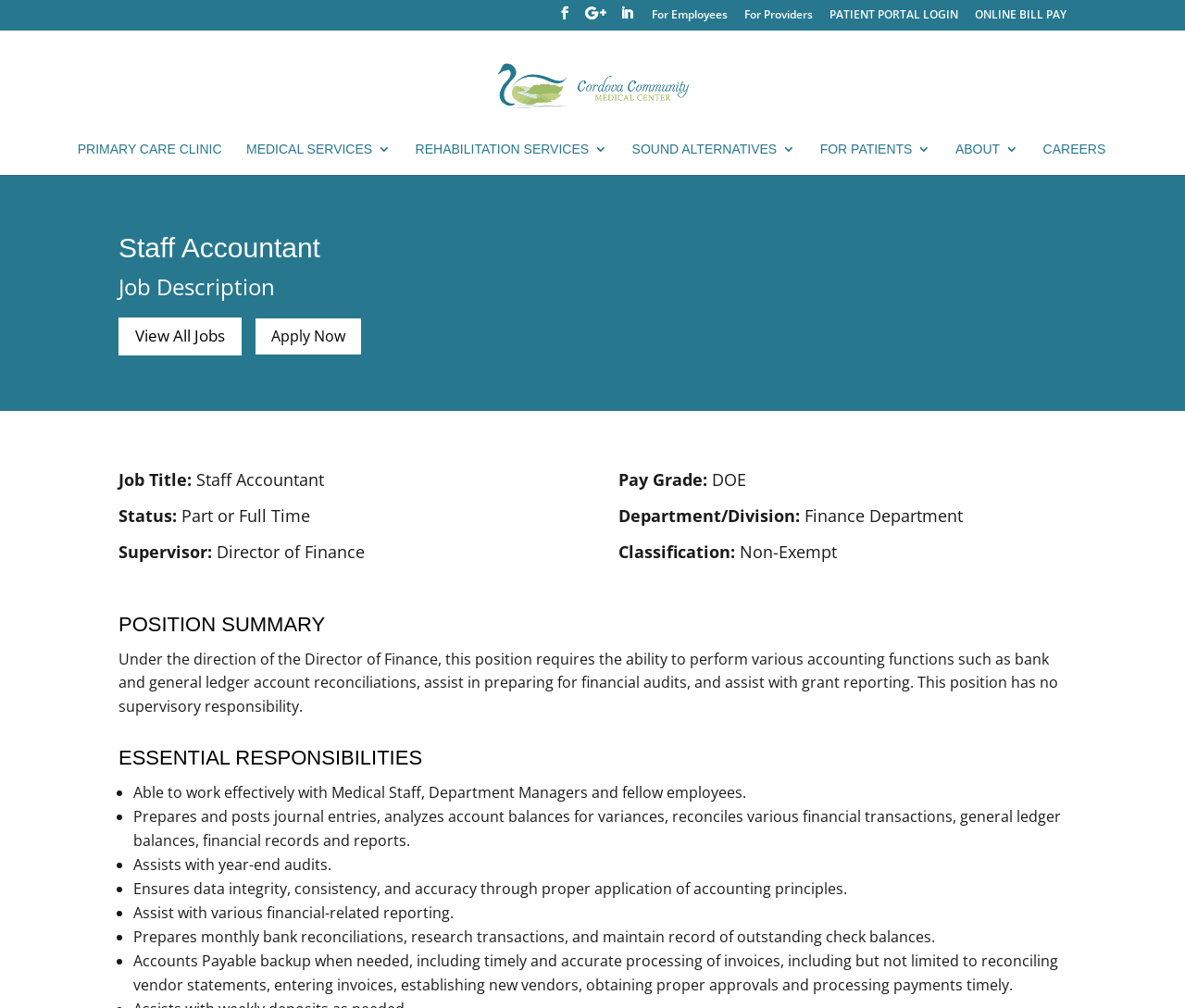Find the bounding box coordinates for the HTML element described in this sentence: "PATIENT PORTAL LOGIN". Provide the coordinates as four float numbers between 0 and 1, in the format [left, top, right, bottom].

[0.7, 0.009, 0.809, 0.028]